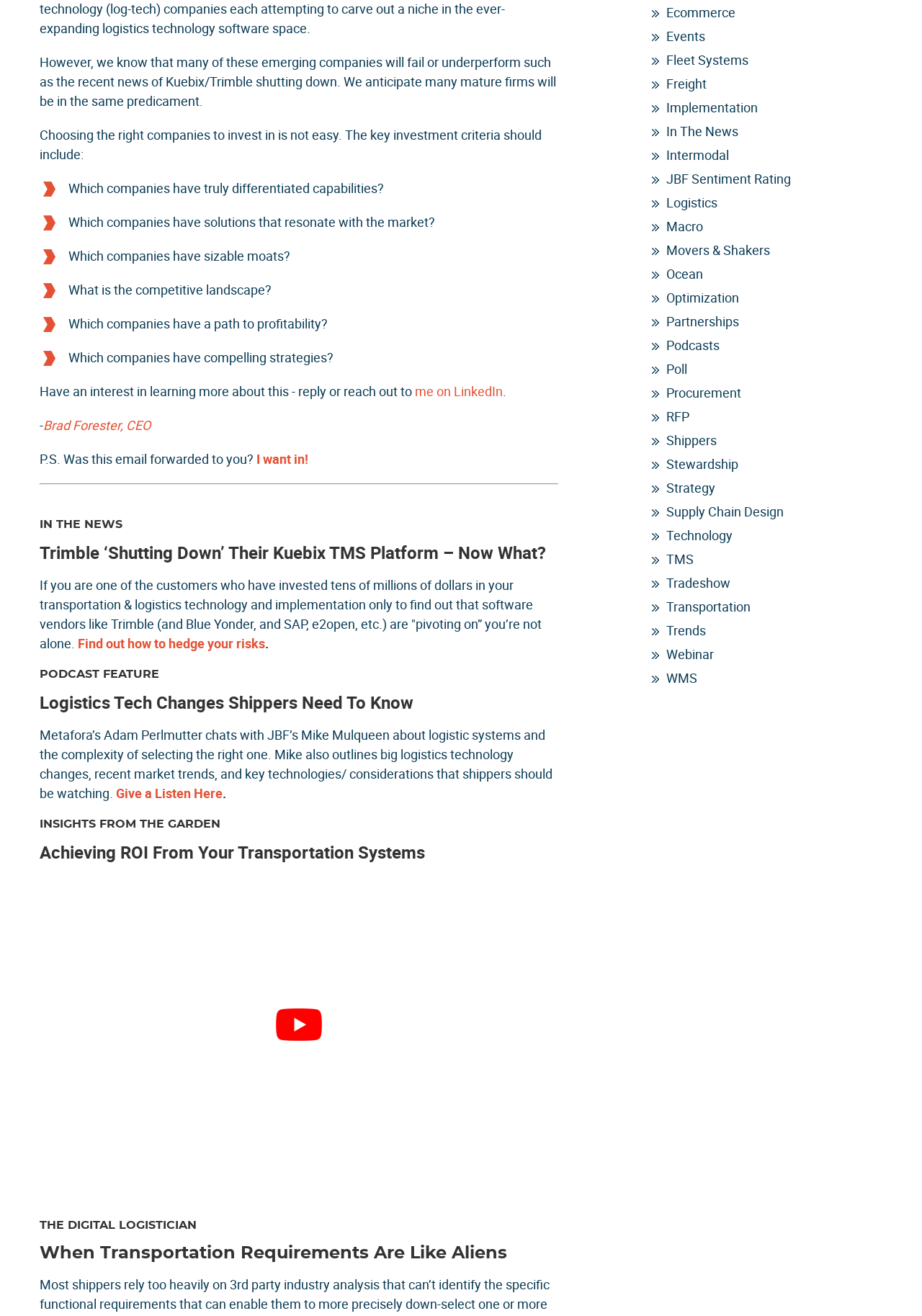Calculate the bounding box coordinates for the UI element based on the following description: "TMS". Ensure the coordinates are four float numbers between 0 and 1, i.e., [left, top, right, bottom].

[0.723, 0.418, 0.752, 0.431]